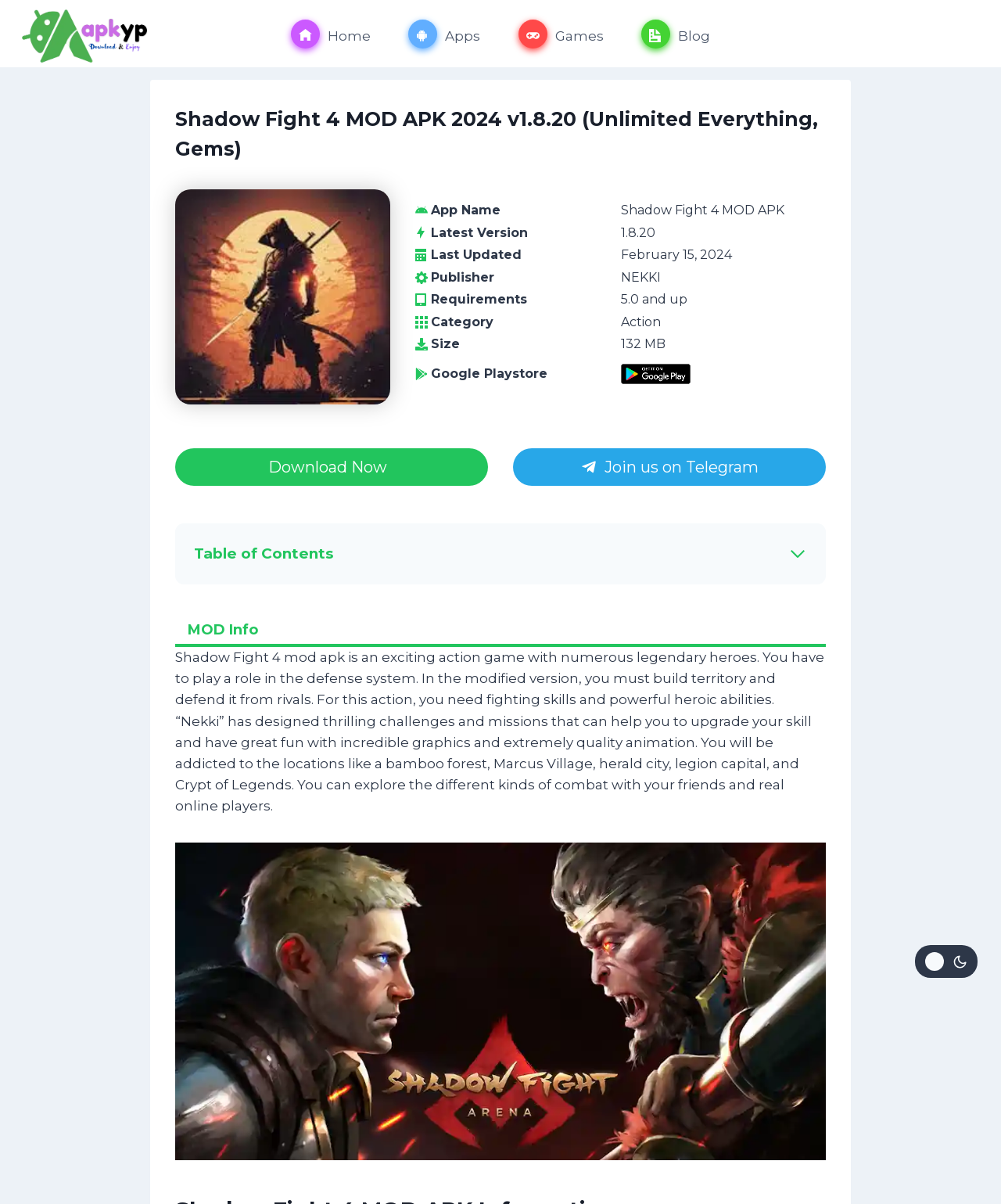Using the webpage screenshot, locate the HTML element that fits the following description and provide its bounding box: "Blog".

[0.622, 0.009, 0.728, 0.047]